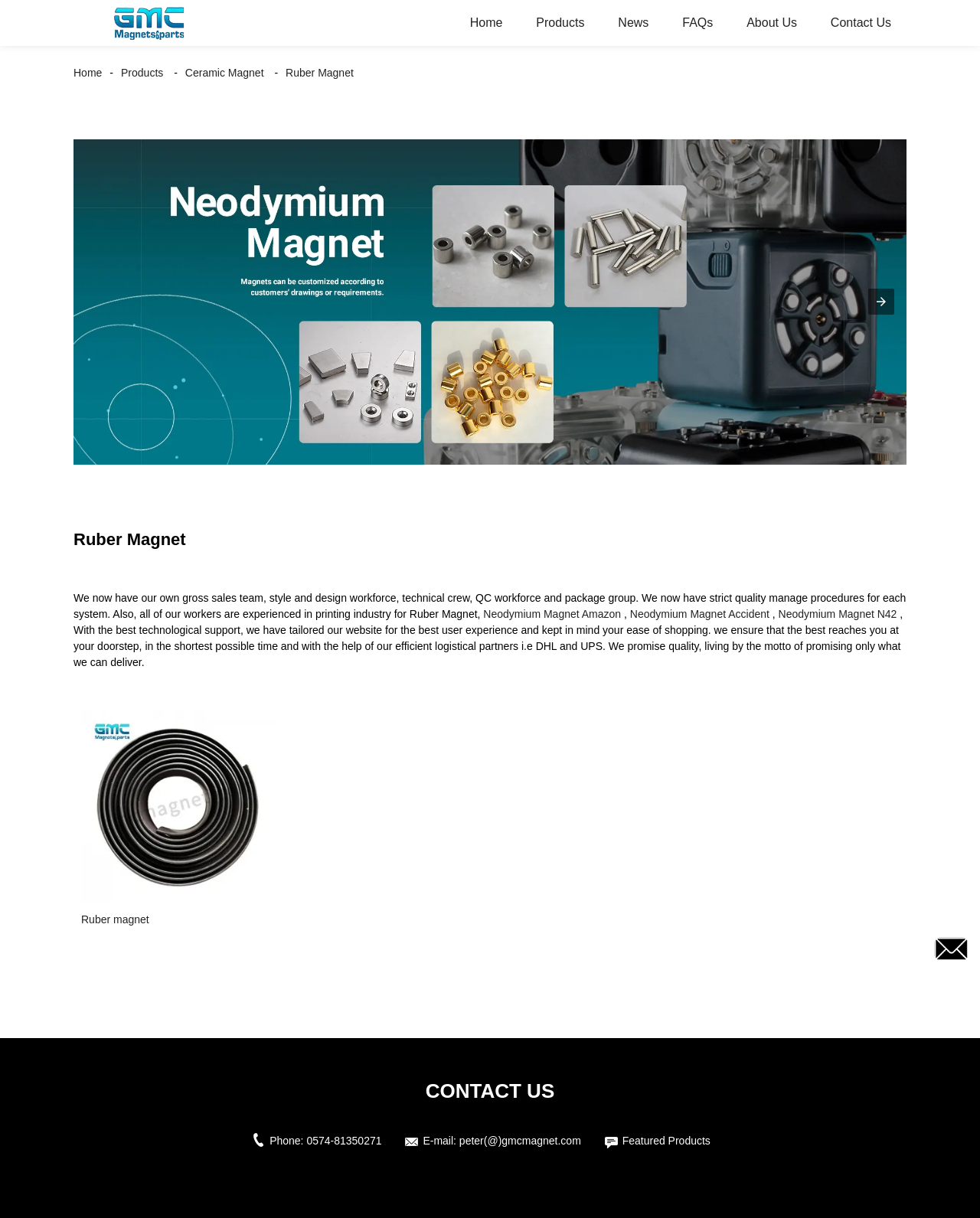Please identify the bounding box coordinates of where to click in order to follow the instruction: "Check the phone number".

[0.313, 0.932, 0.389, 0.942]